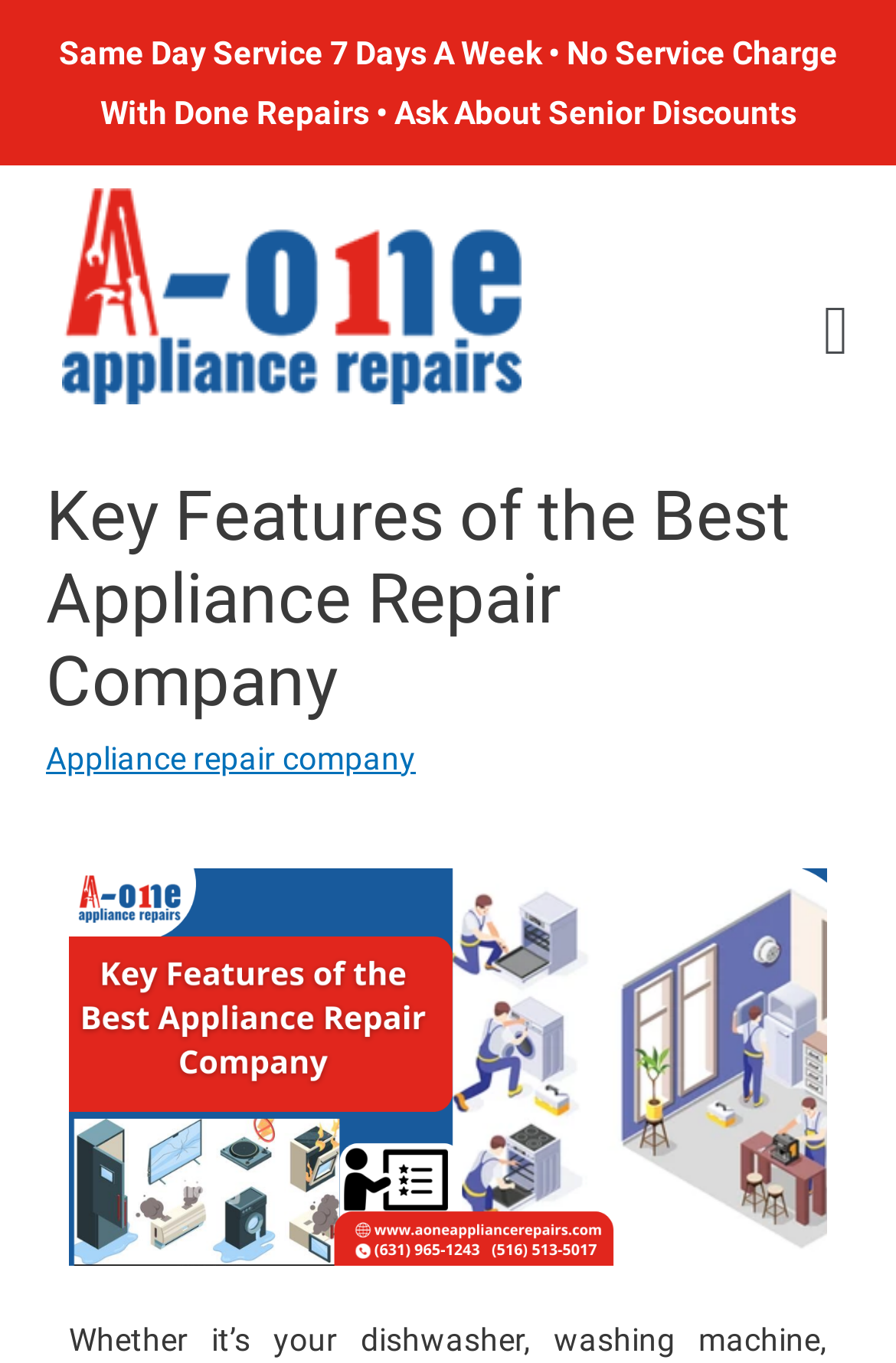Given the following UI element description: "Appliance repair company", find the bounding box coordinates in the webpage screenshot.

[0.051, 0.542, 0.464, 0.569]